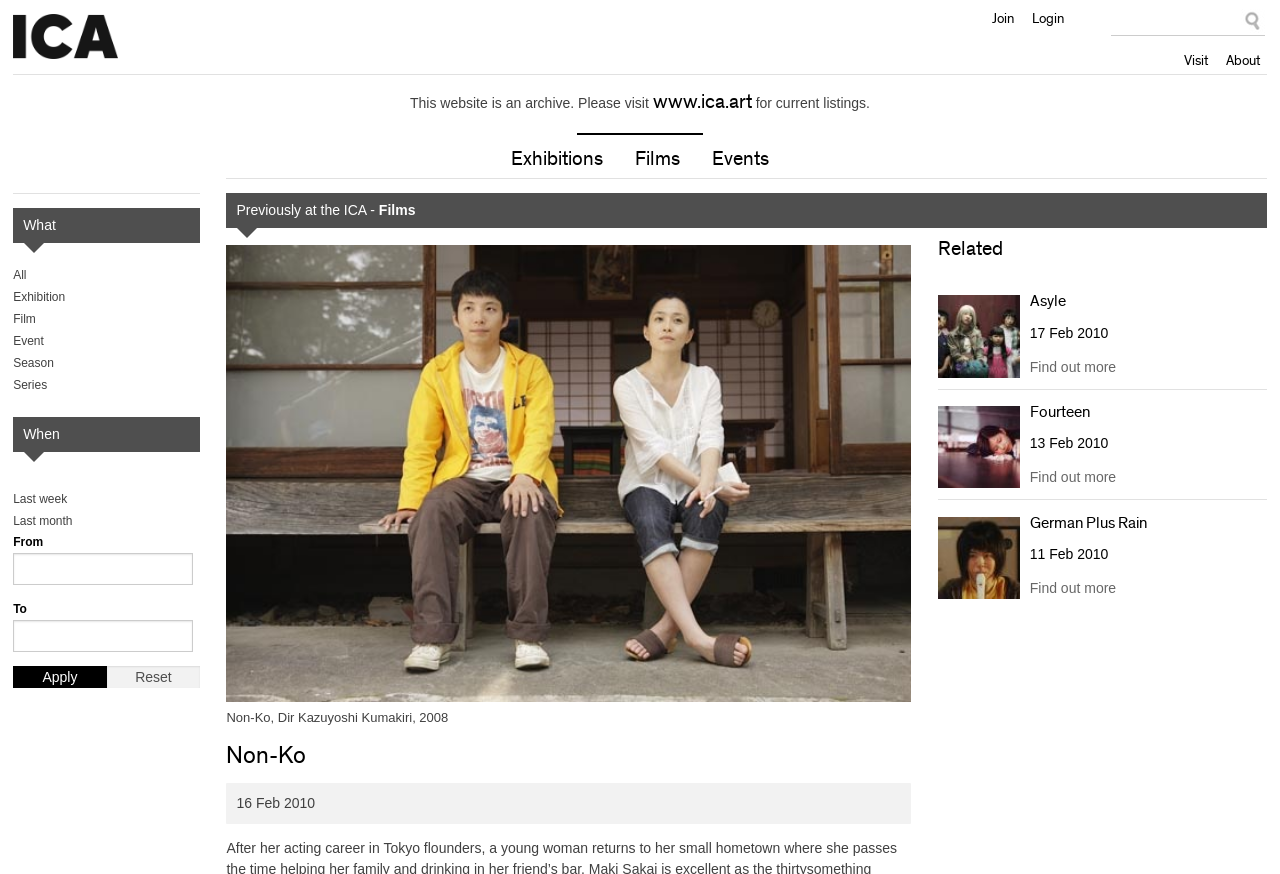Please determine the bounding box coordinates for the element that should be clicked to follow these instructions: "Apply filters".

[0.01, 0.762, 0.083, 0.787]